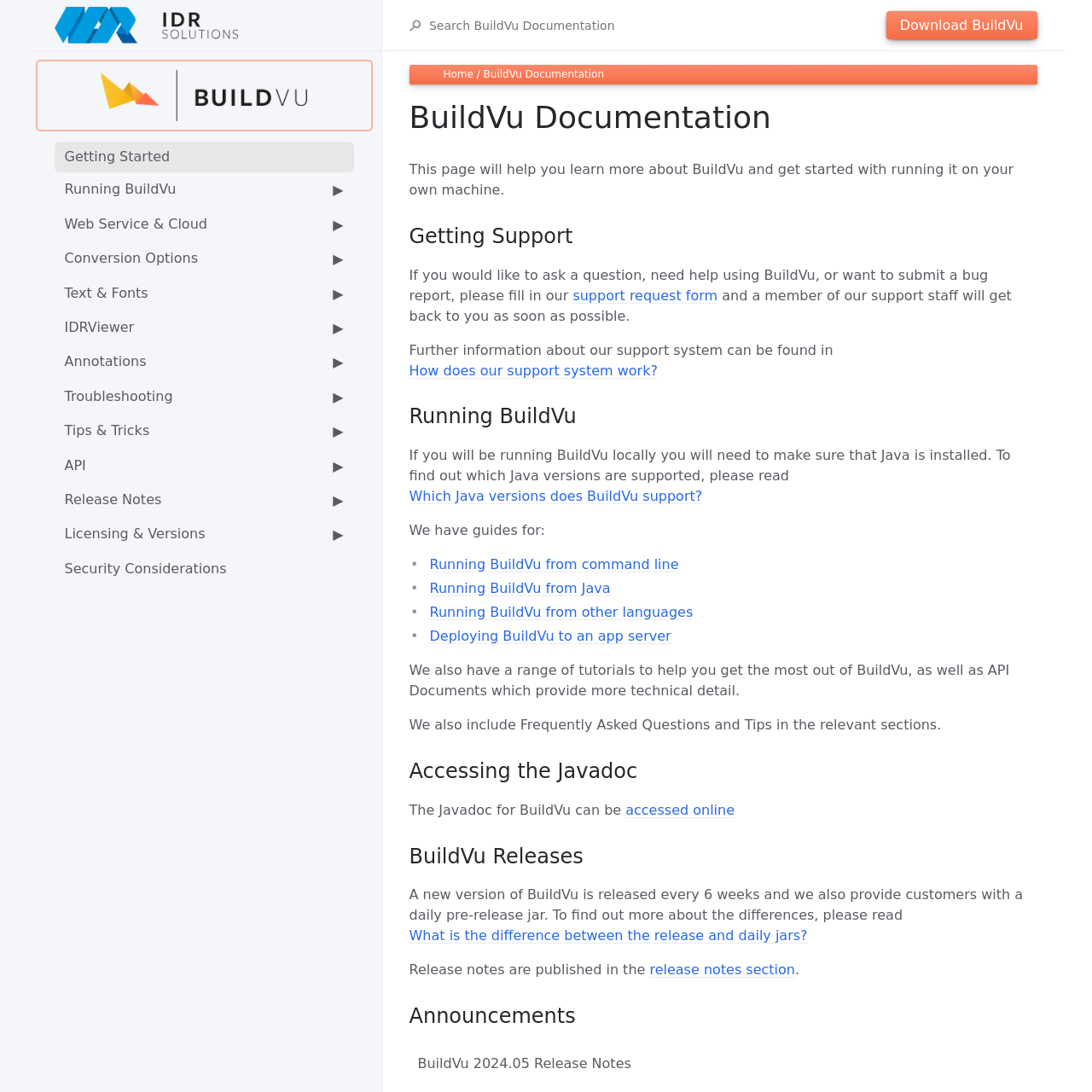Determine the coordinates of the bounding box that should be clicked to complete the instruction: "Read about Text & Fonts". The coordinates should be represented by four float numbers between 0 and 1: [left, top, right, bottom].

[0.05, 0.254, 0.295, 0.284]